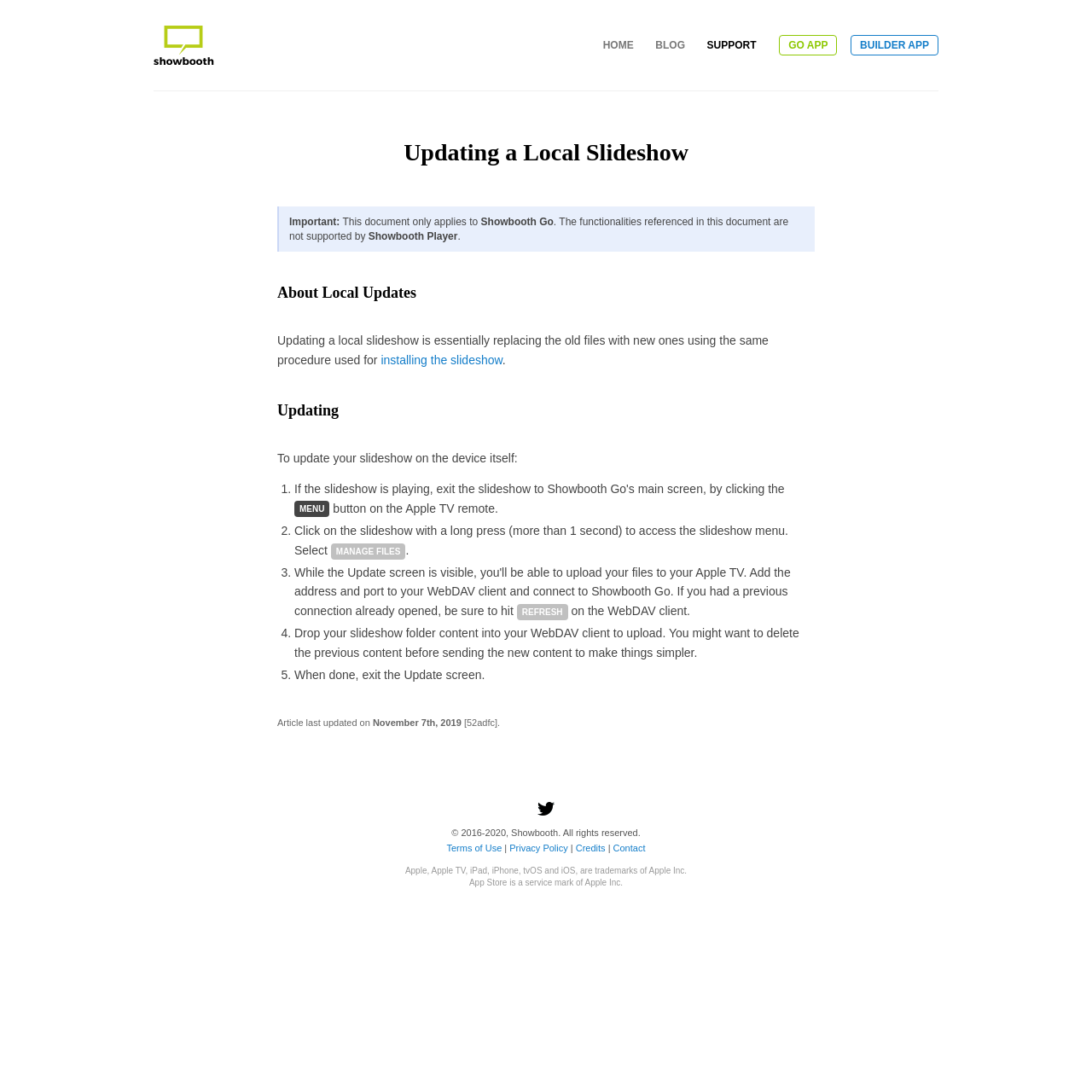Determine the bounding box coordinates of the clickable region to carry out the instruction: "Click on SUPPORT".

[0.639, 0.031, 0.701, 0.052]